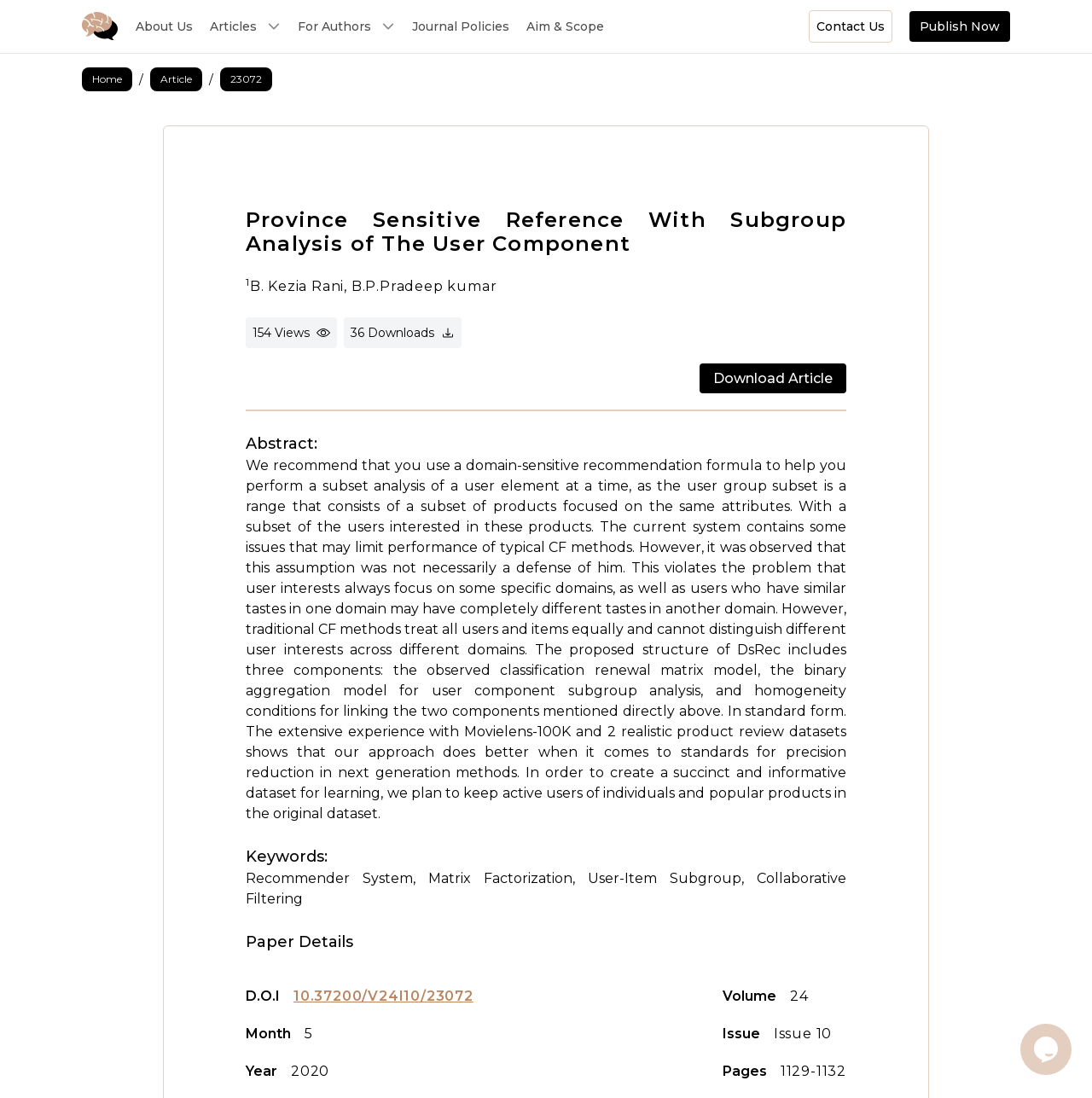What is the title of the article?
Please provide an in-depth and detailed response to the question.

The title of the article can be found in the heading element with the text 'Province Sensitive Reference With Subgroup Analysis of The User Component' which is located at the top of the webpage.